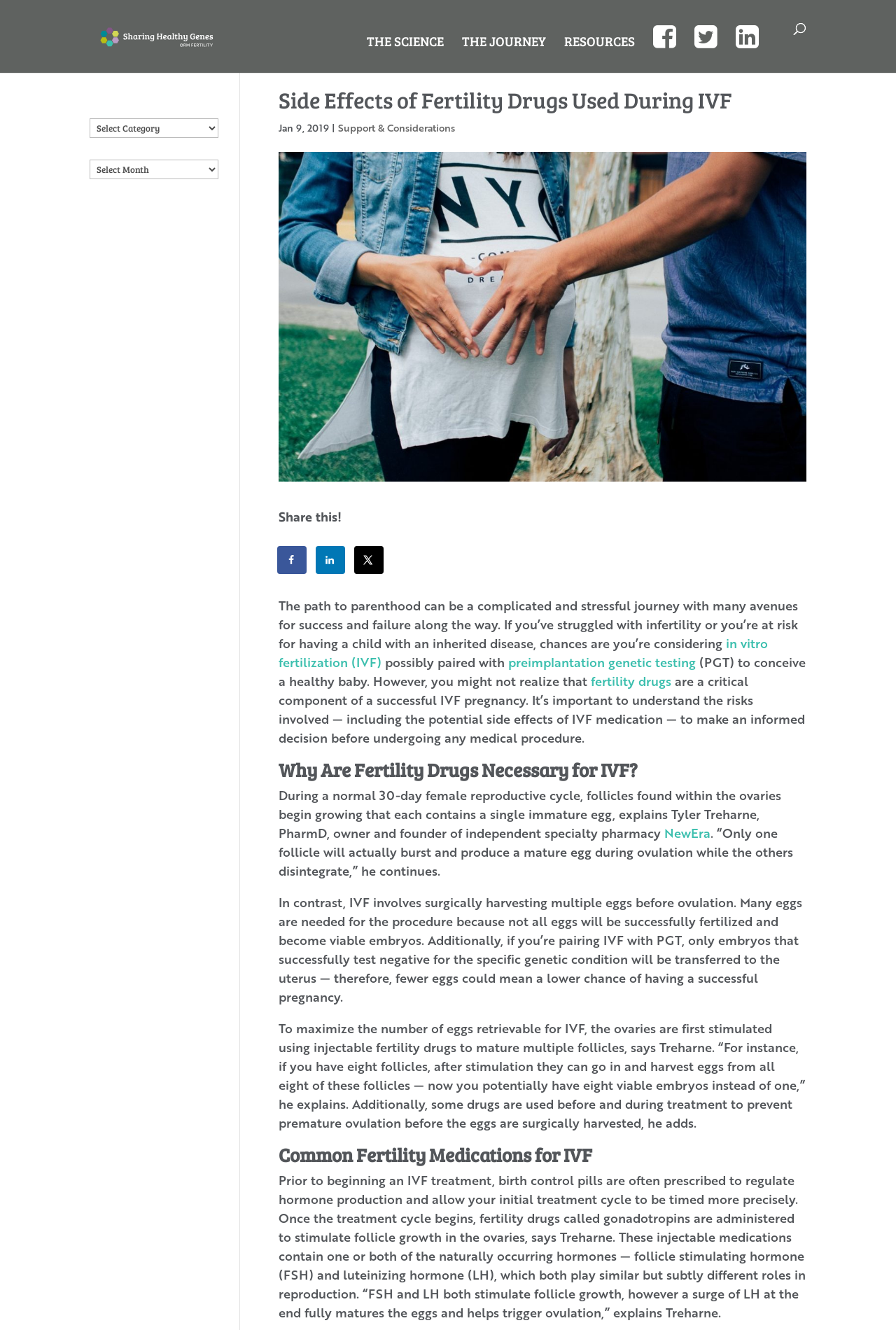Provide a one-word or brief phrase answer to the question:
What is the relationship between follicles and eggs in a normal reproductive cycle?

One follicle produces one egg